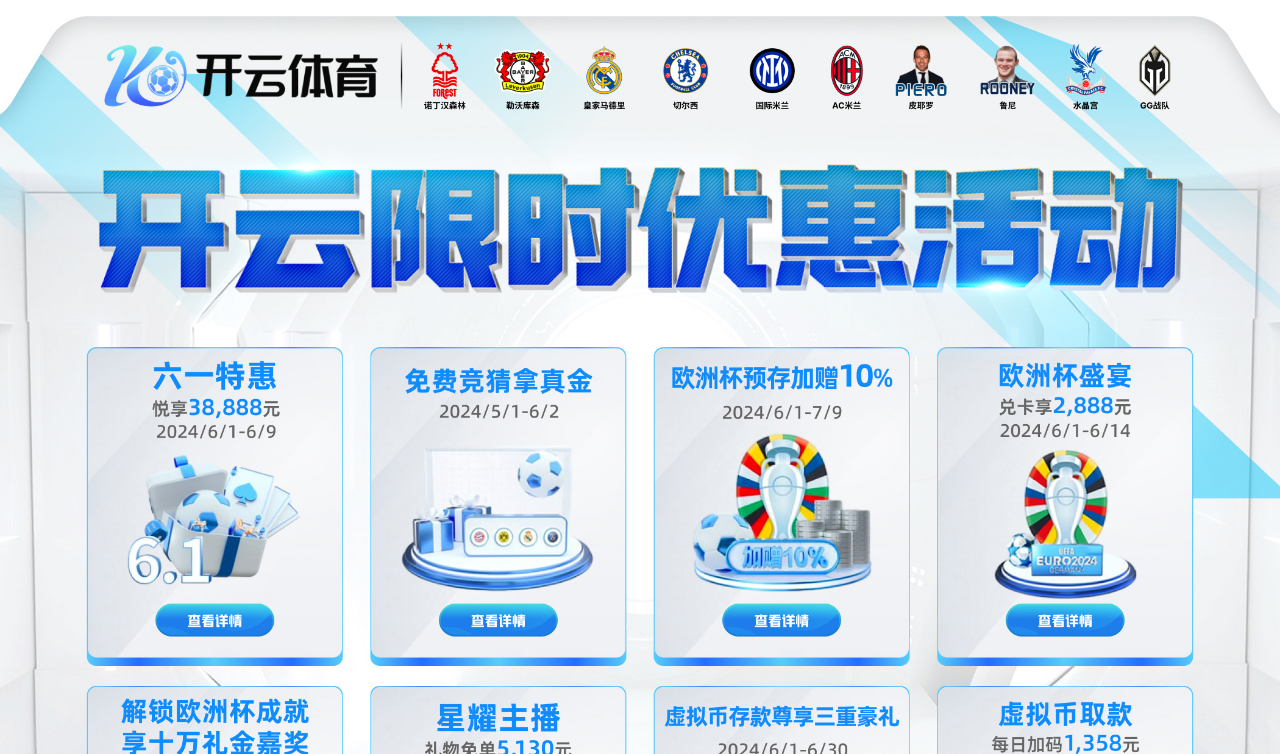What is the purpose of the search box?
Look at the image and answer with only one word or phrase.

Search this blog